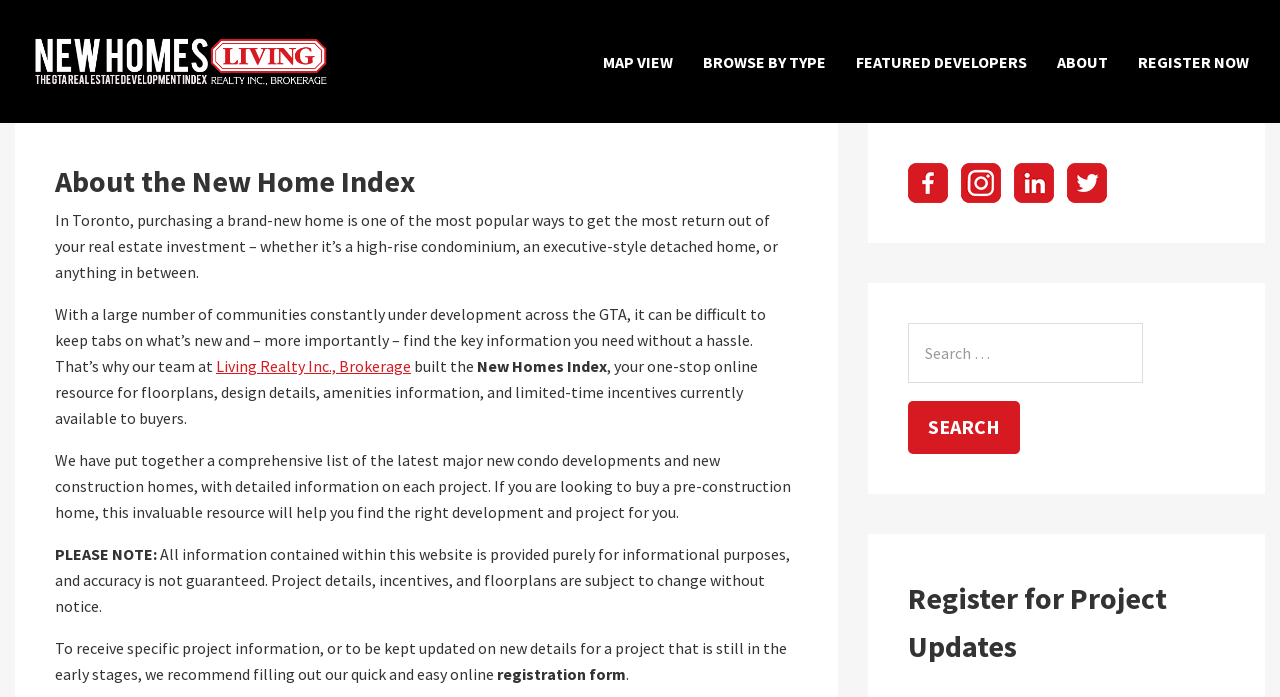Identify the bounding box for the UI element described as: "Featured Developers". Ensure the coordinates are four float numbers between 0 and 1, formatted as [left, top, right, bottom].

[0.0, 0.257, 1.0, 0.364]